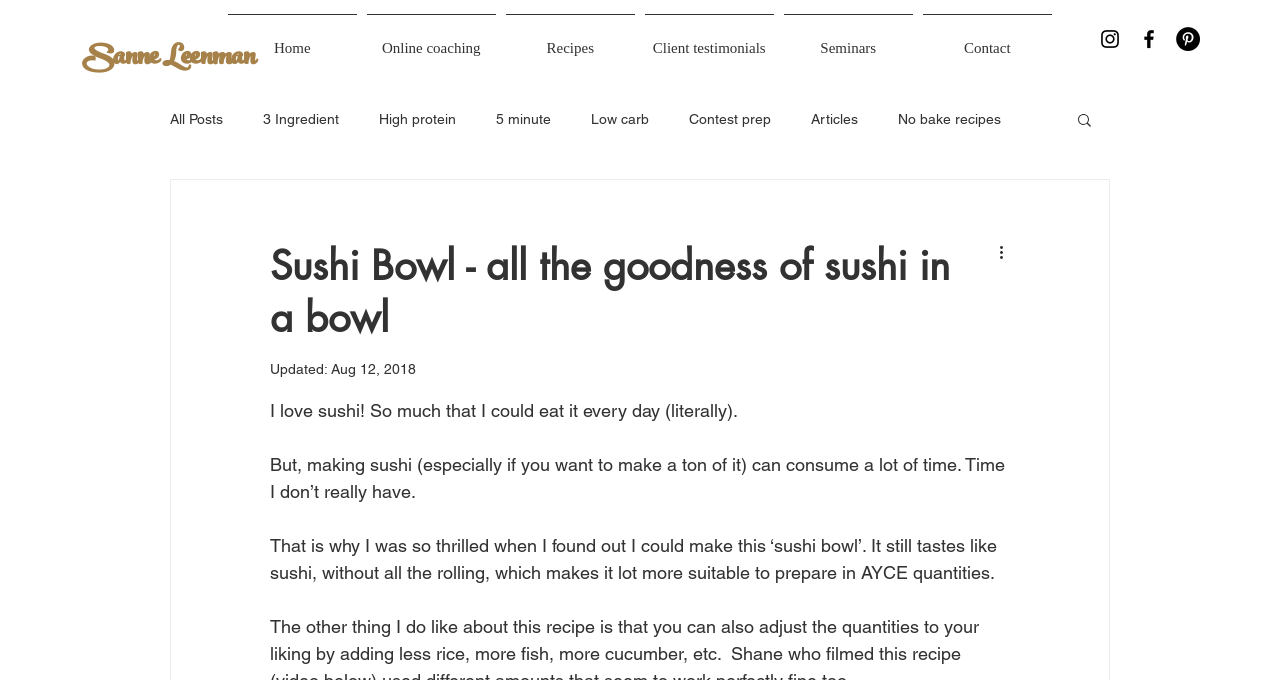What is the date of the blog post?
Please answer the question with a single word or phrase, referencing the image.

Aug 12, 2018